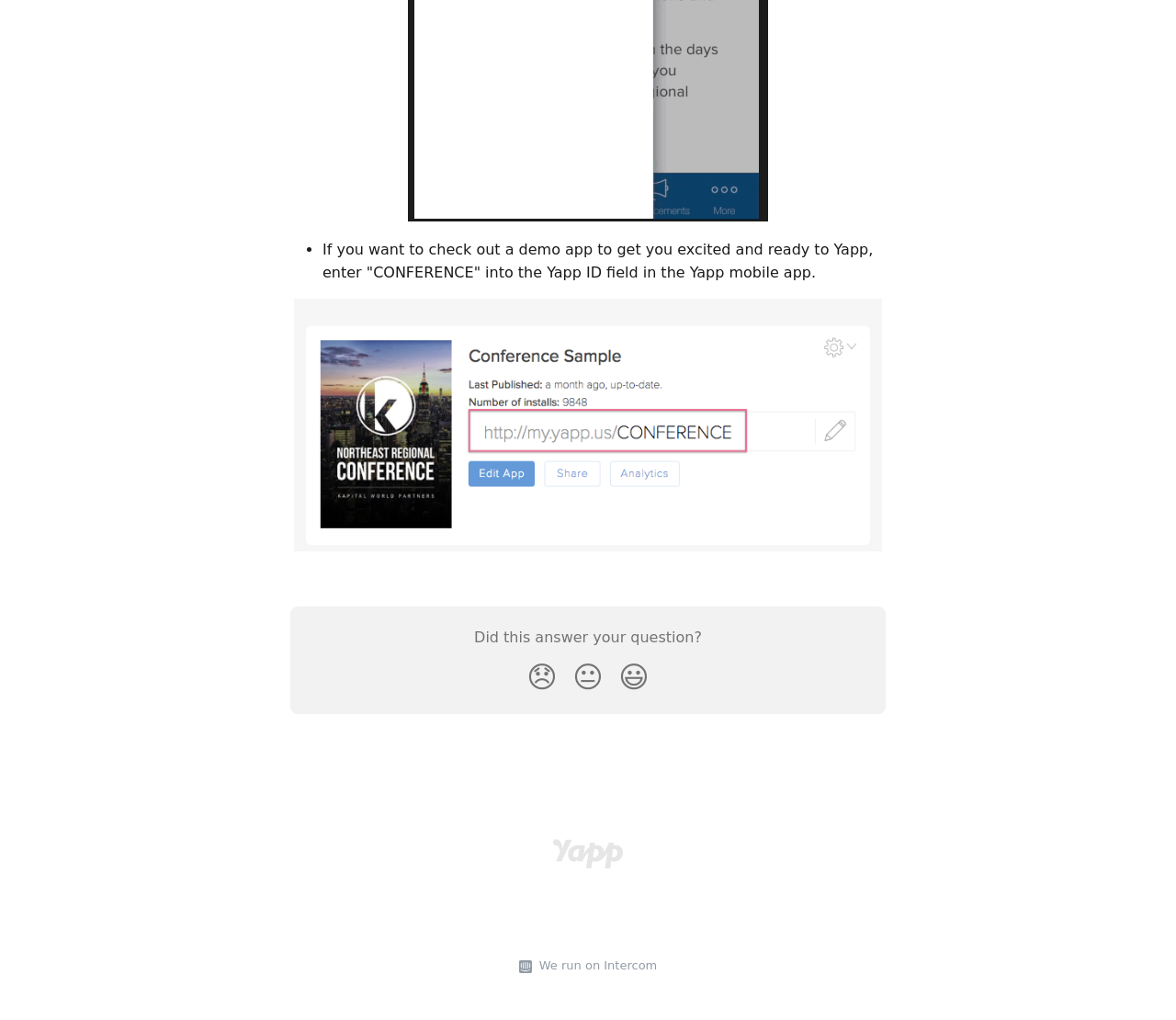How many reaction buttons are there?
Based on the image, answer the question in a detailed manner.

I counted the number of button elements with reaction emojis, namely 'Disappointed Reaction', 'Neutral Reaction', and 'Smiley Reaction', and found that there are three reaction buttons.